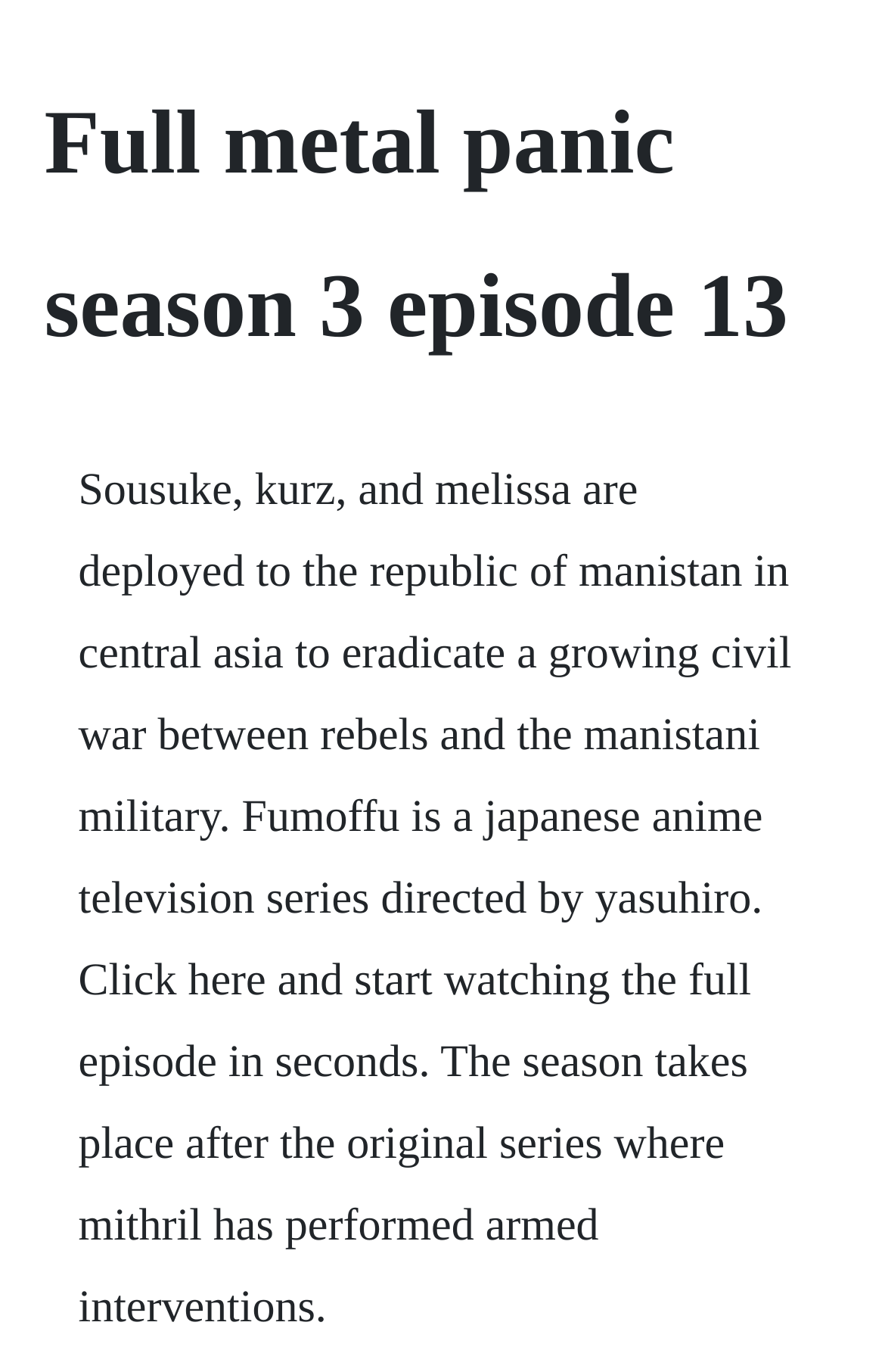Generate the text content of the main headline of the webpage.

Full metal panic season 3 episode 13